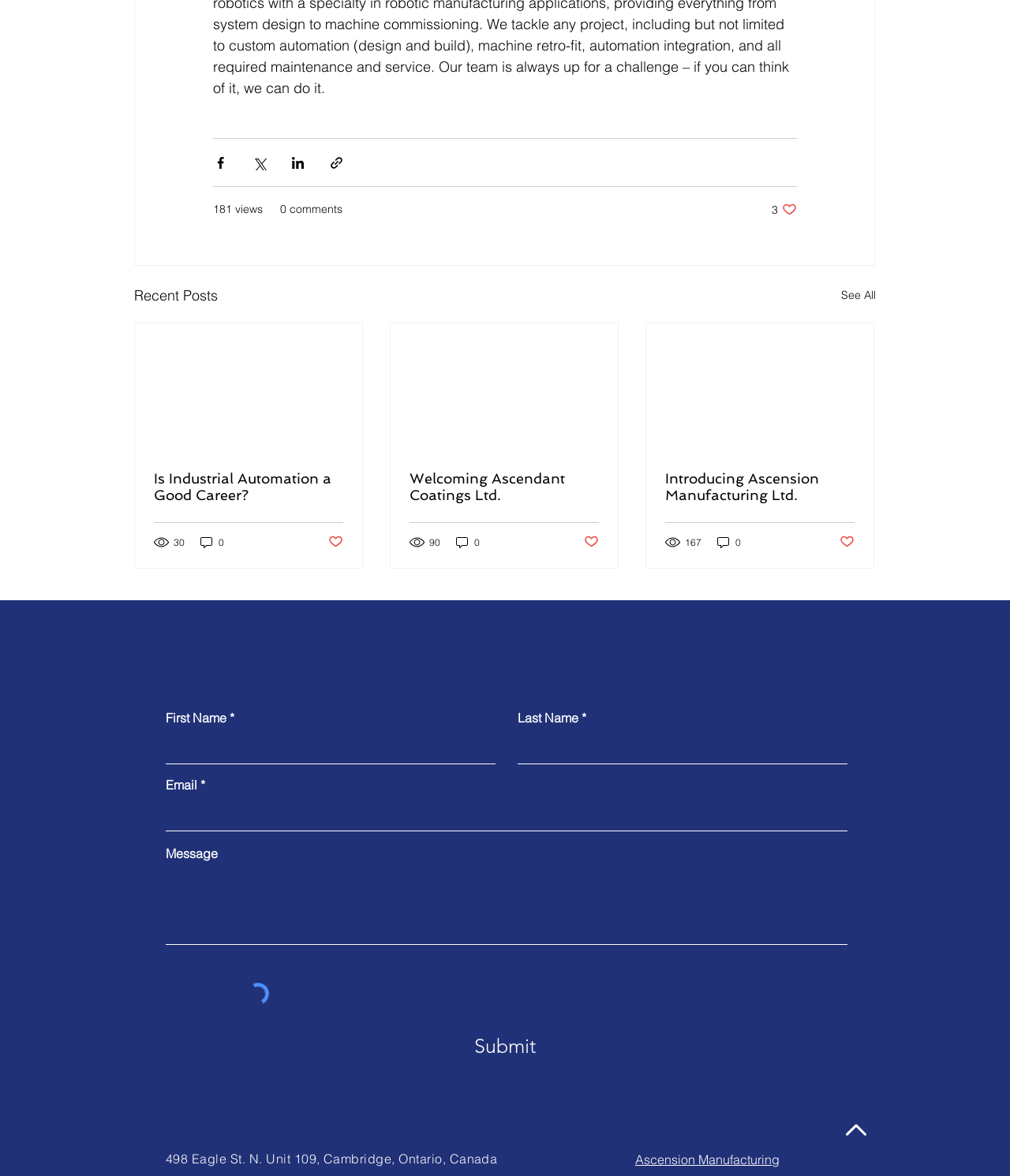Provide a short, one-word or phrase answer to the question below:
What is the number of views for the first article?

30